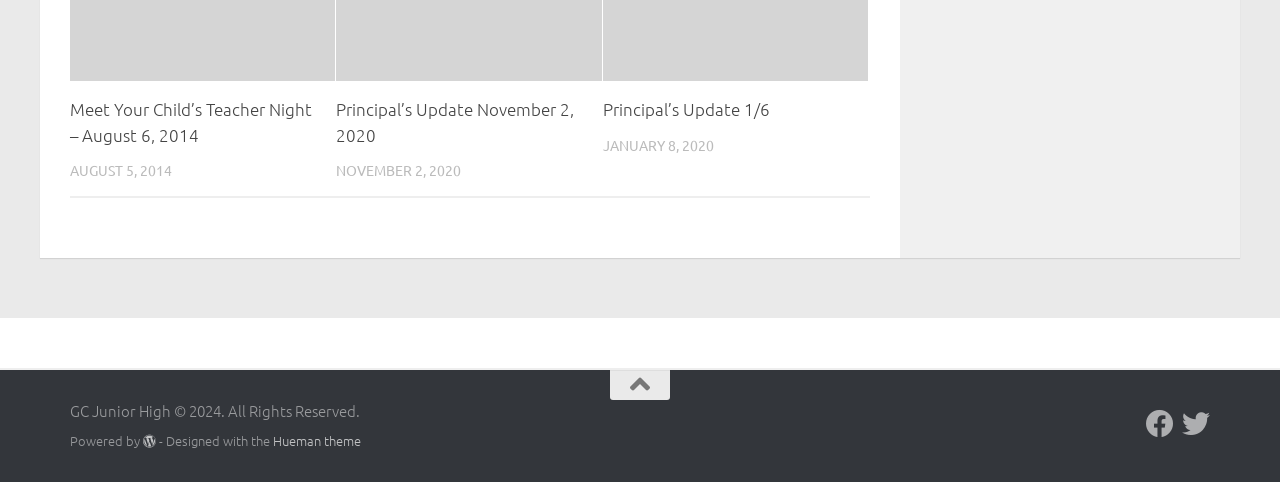Using the provided element description: "Principal’s Update November 2, 2020", determine the bounding box coordinates of the corresponding UI element in the screenshot.

[0.263, 0.204, 0.449, 0.302]